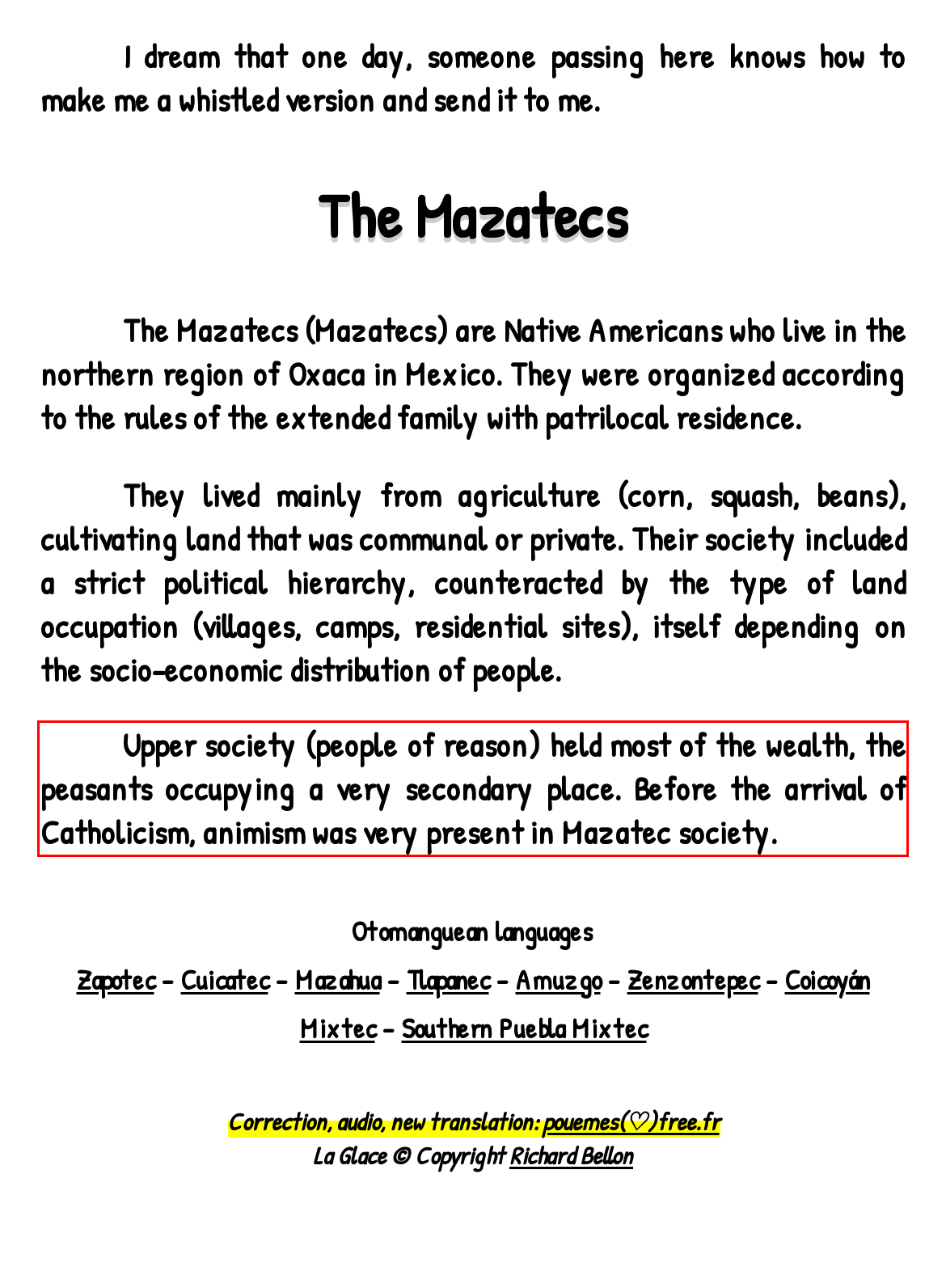Examine the screenshot of the webpage, locate the red bounding box, and perform OCR to extract the text contained within it.

Upper society (people of reason) held most of the wealth, the peasants occupying a very secondary place. Before the arrival of Catholicism, animism was very present in Mazatec society.